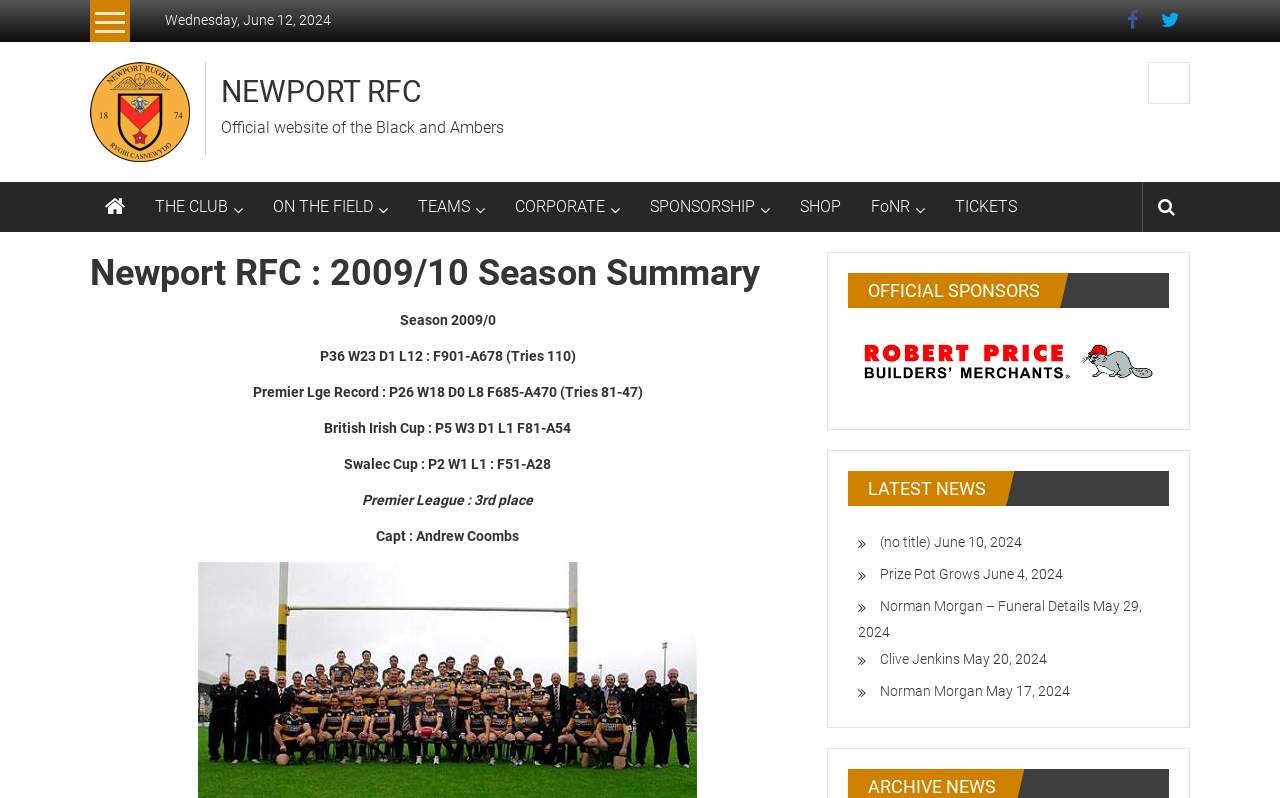What is the date of the latest news?
Please give a detailed answer to the question using the information shown in the image.

The date of the latest news can be found in the text 'June 10, 2024' next to the news title on the webpage.